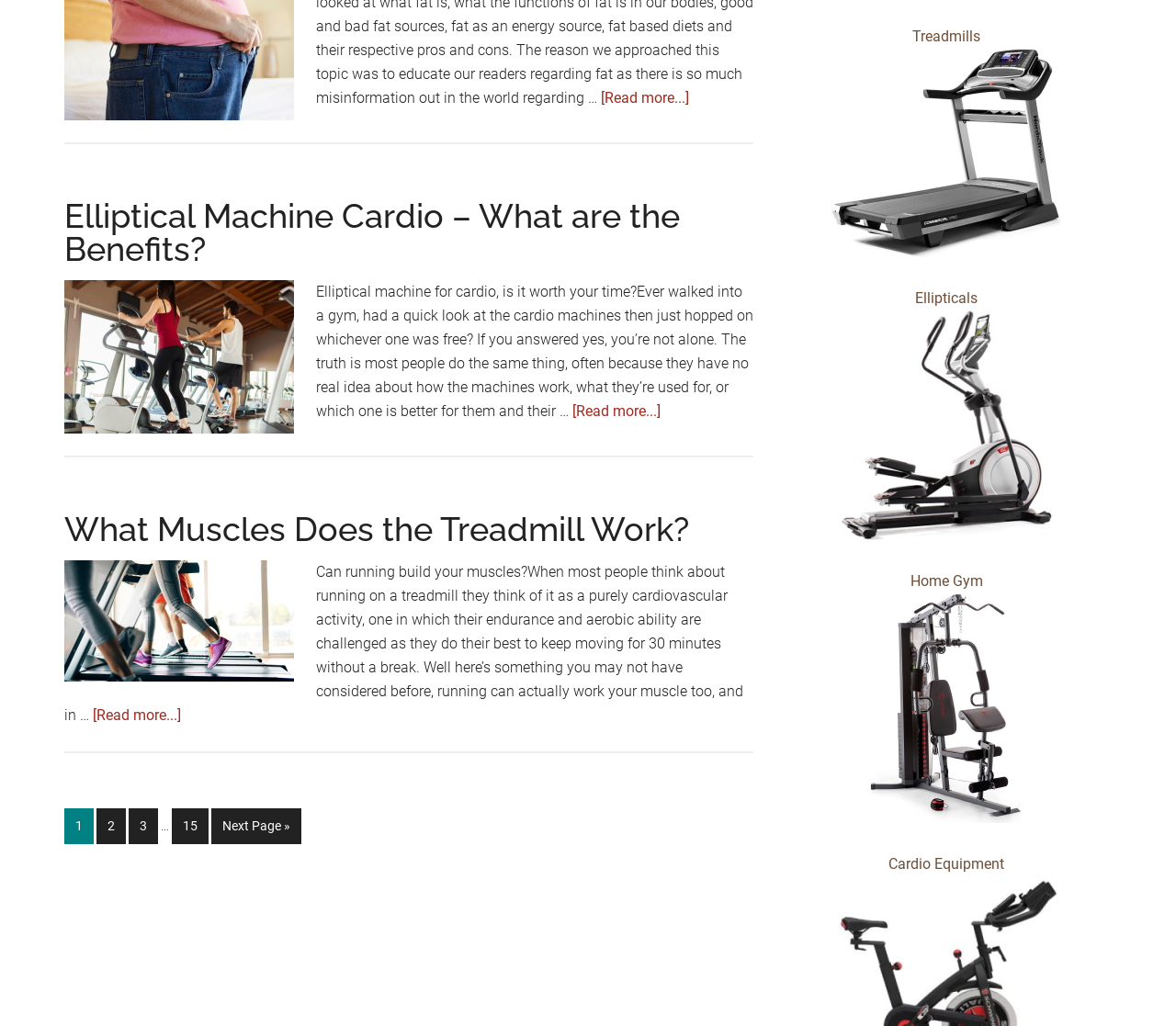Locate and provide the bounding box coordinates for the HTML element that matches this description: "alt="treadmill"".

[0.707, 0.237, 0.902, 0.254]